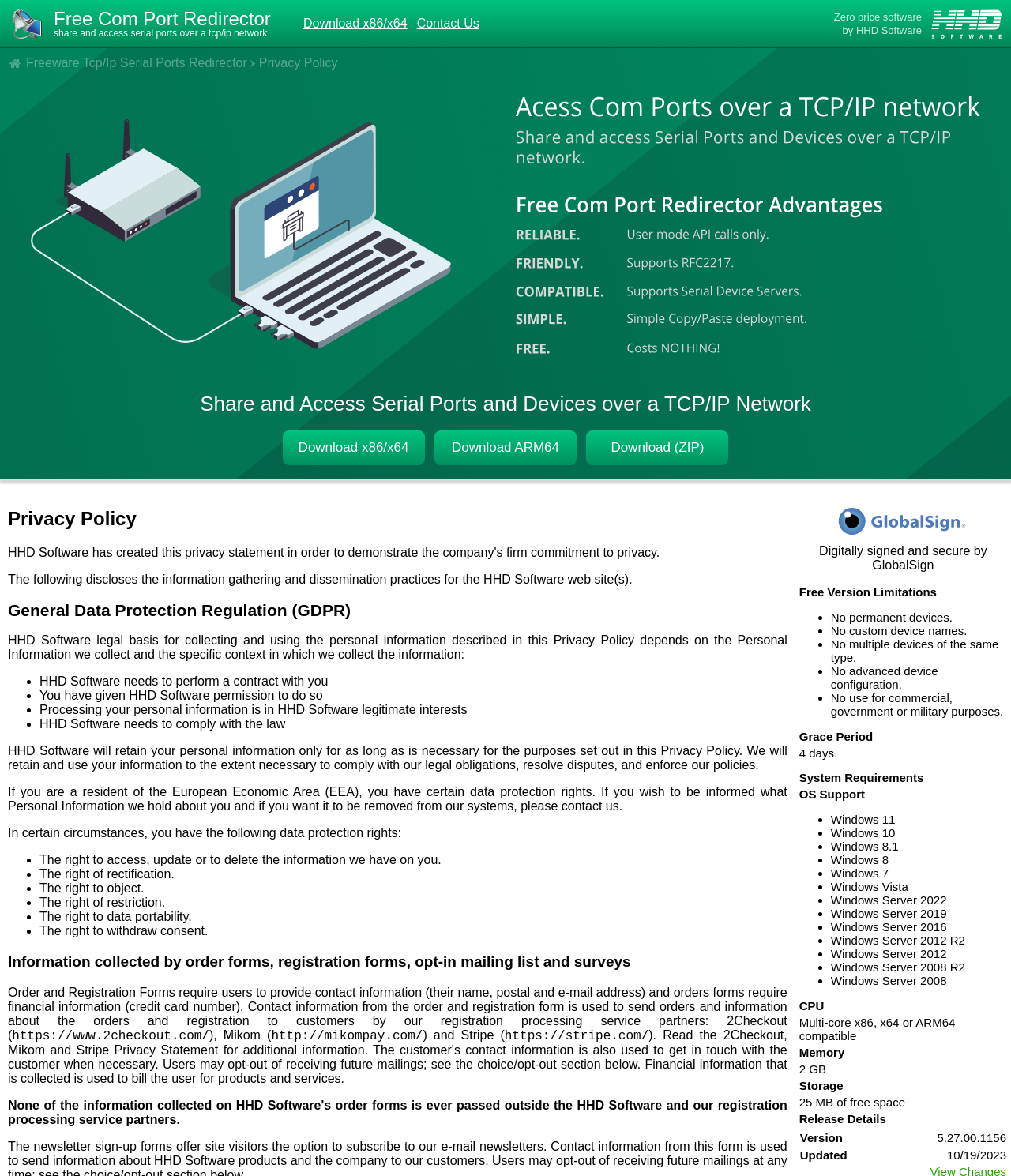What is the free version limitation of Free Com Port Redirector?
Examine the image and give a concise answer in one word or a short phrase.

No permanent devices